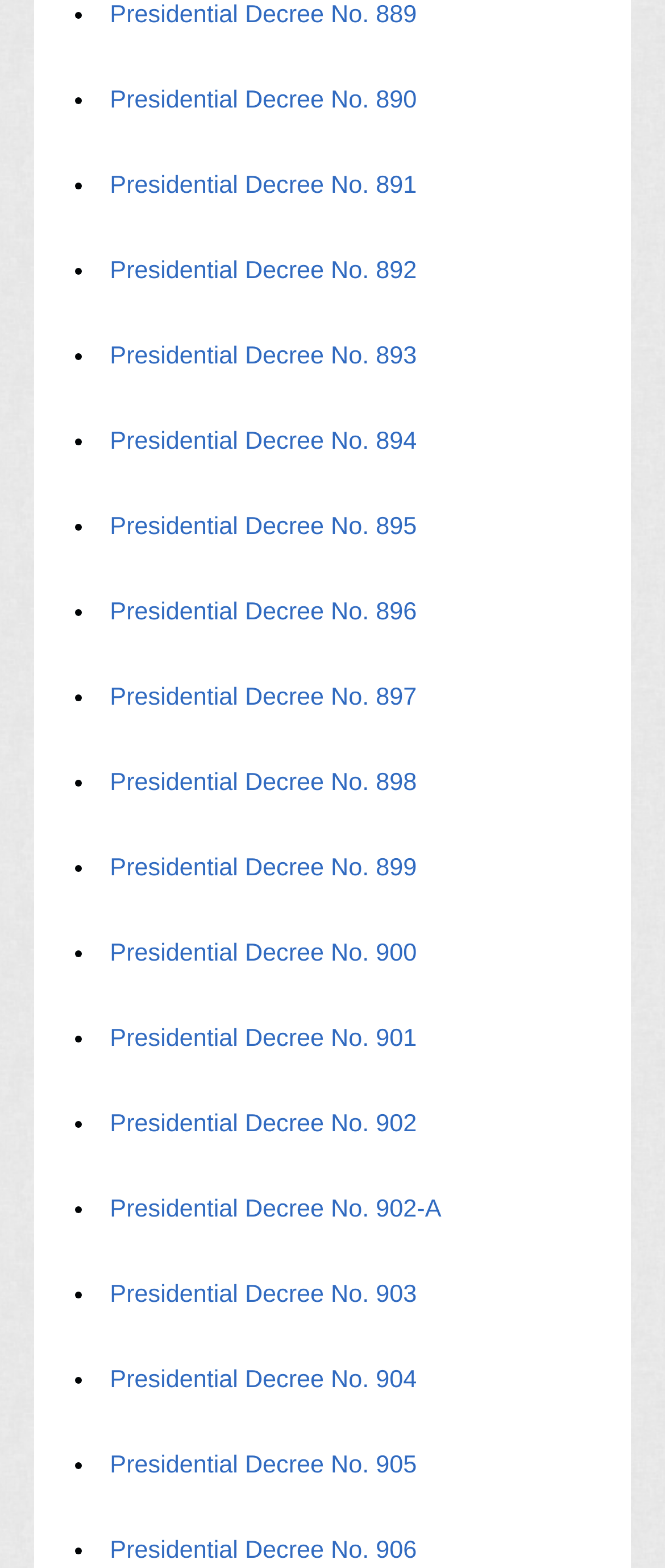How many presidential decrees are listed?
Answer the question with a single word or phrase derived from the image.

20